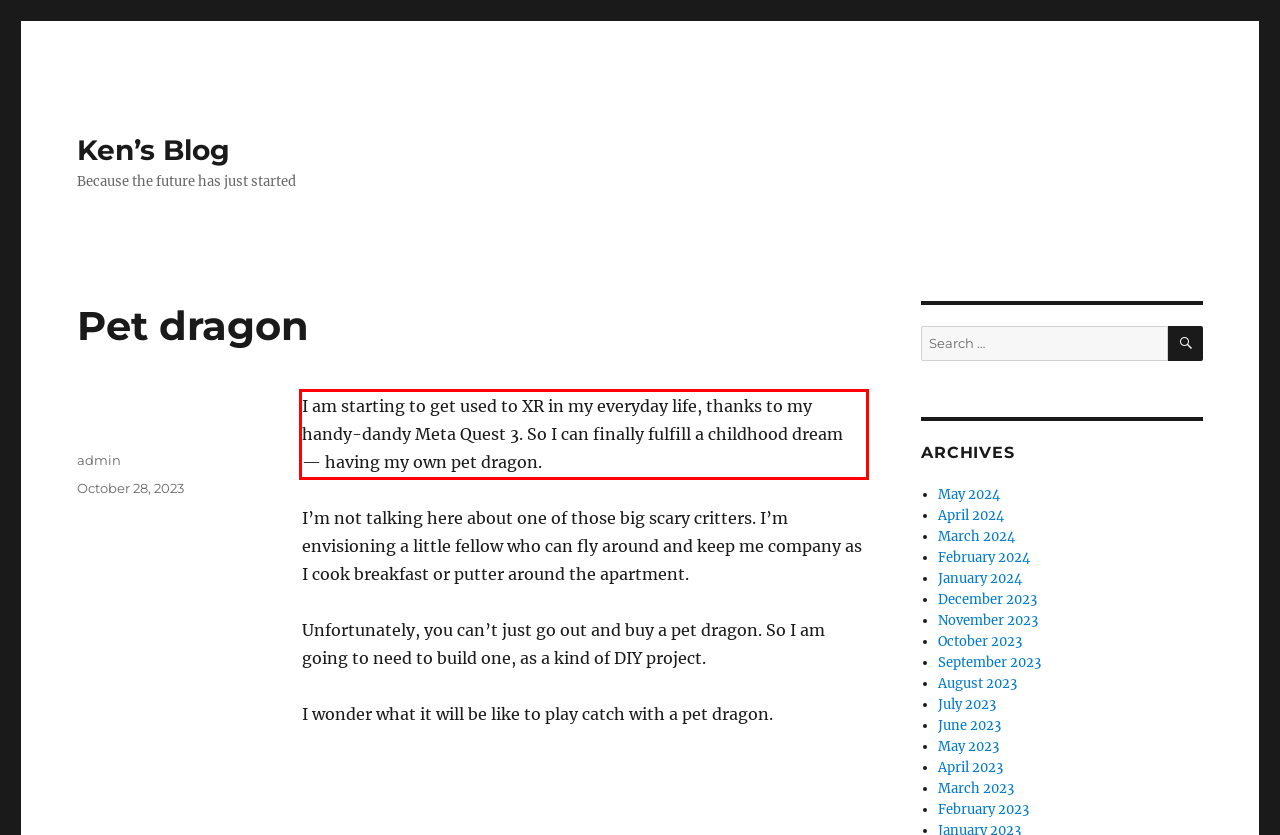Given the screenshot of a webpage, identify the red rectangle bounding box and recognize the text content inside it, generating the extracted text.

I am starting to get used to XR in my everyday life, thanks to my handy-dandy Meta Quest 3. So I can finally fulfill a childhood dream — having my own pet dragon.